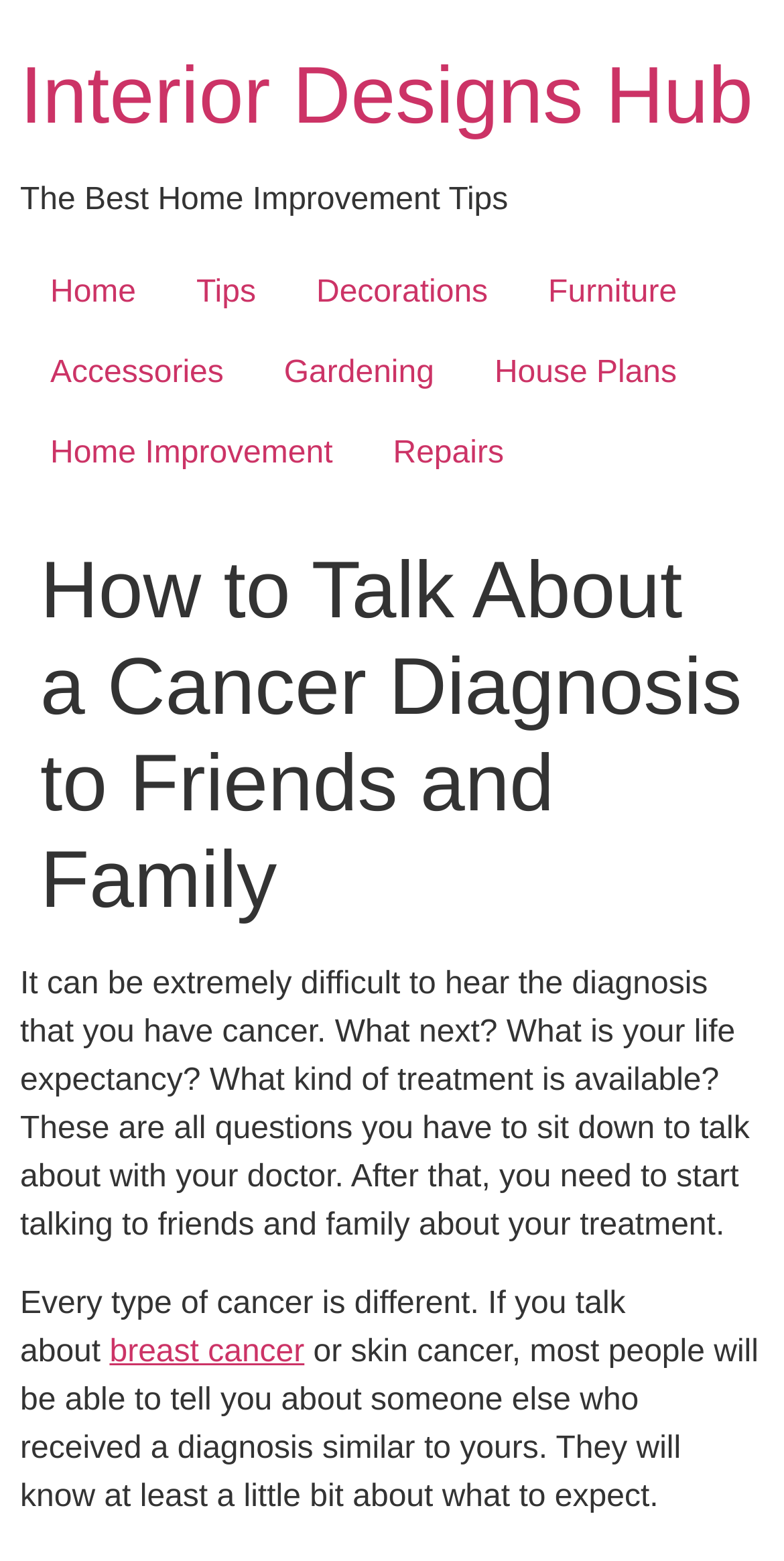Using the webpage screenshot, locate the HTML element that fits the following description and provide its bounding box: "breast cancer".

[0.14, 0.855, 0.388, 0.877]